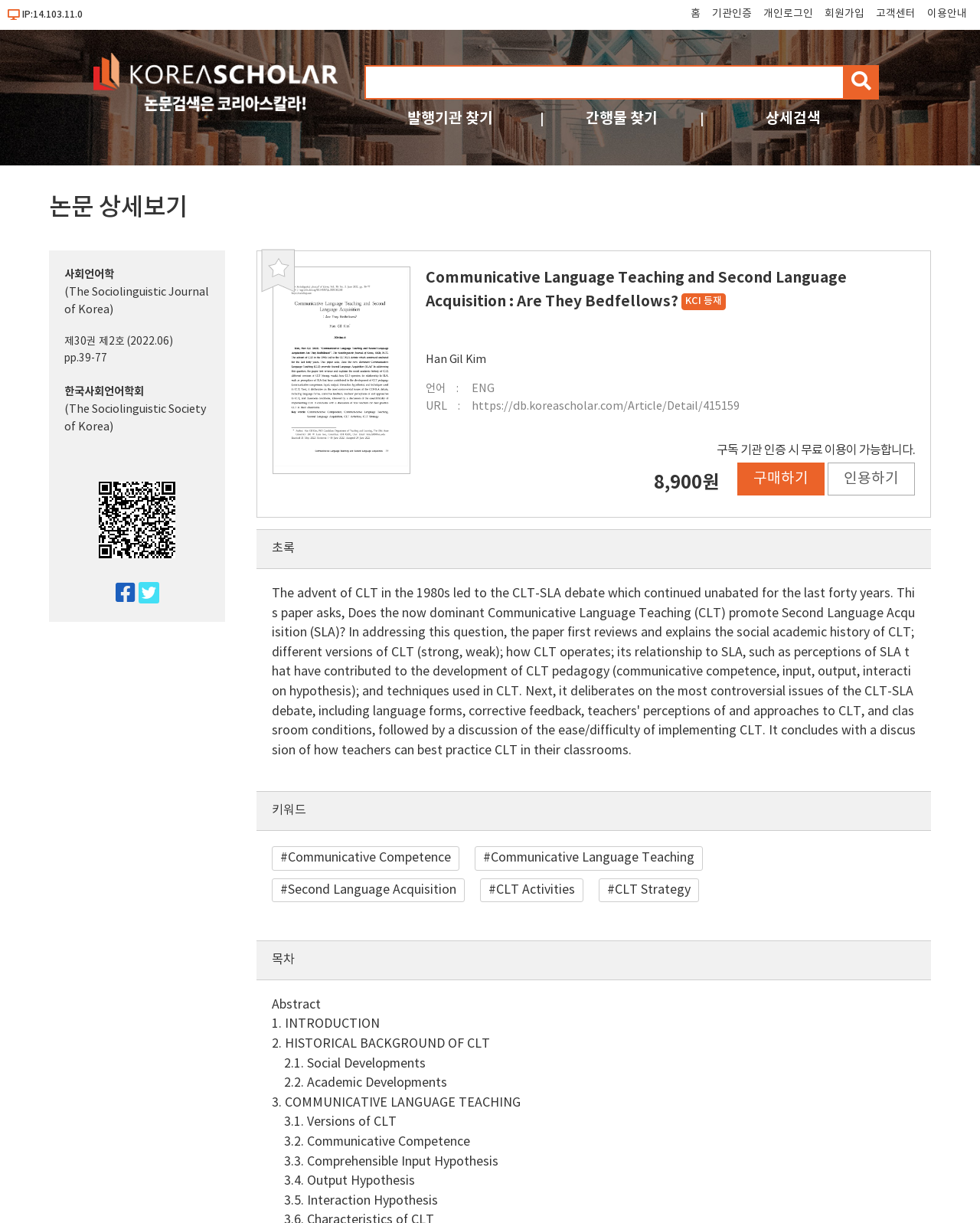Indicate the bounding box coordinates of the element that must be clicked to execute the instruction: "search for something". The coordinates should be given as four float numbers between 0 and 1, i.e., [left, top, right, bottom].

[0.372, 0.053, 0.861, 0.082]